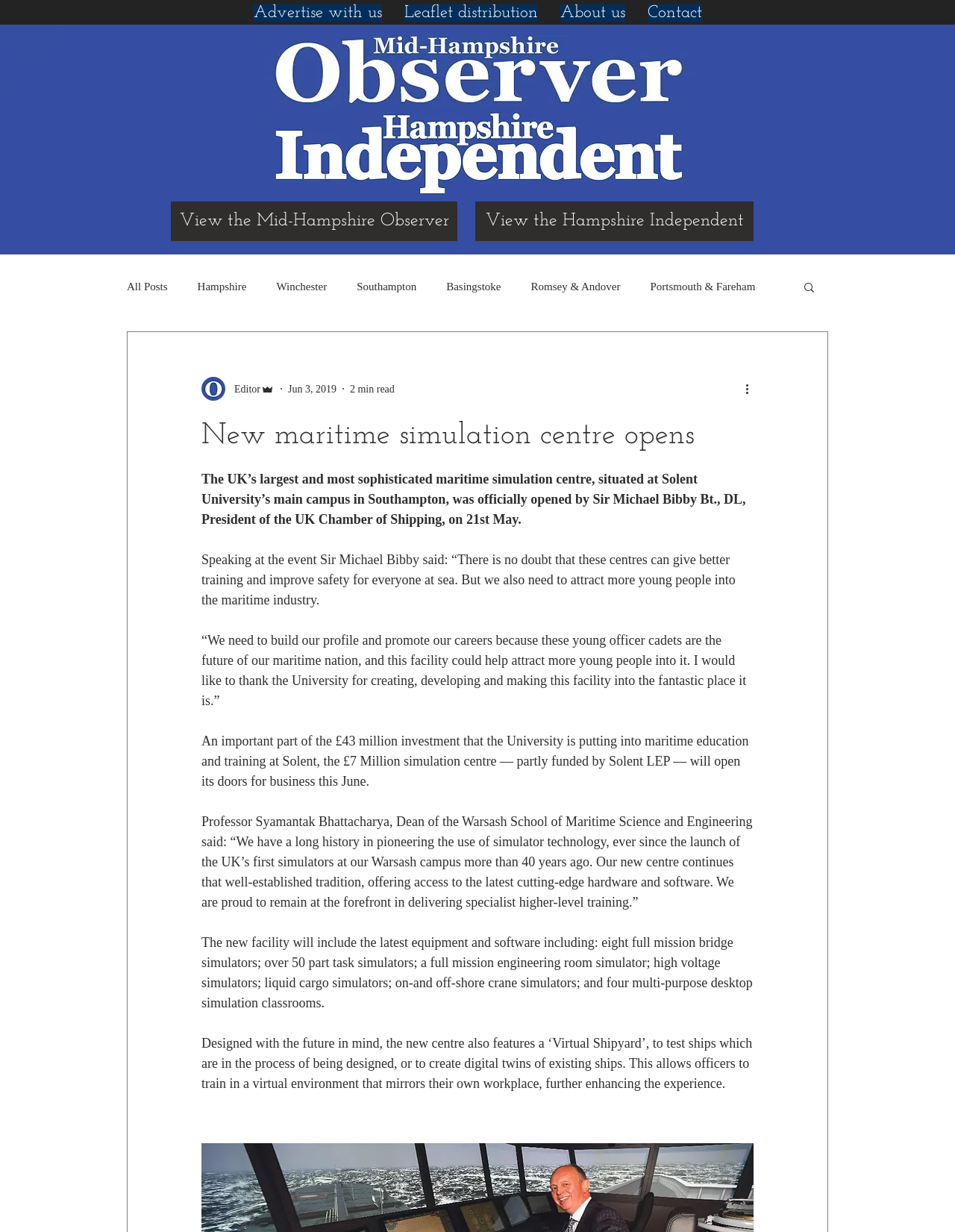What is the name of the school that offers maritime education and training?
Kindly answer the question with as much detail as you can.

I found the answer by reading the text content of the webpage, specifically the sentence 'Professor Syamantak Bhattacharya, Dean of the Warsash School of Maritime Science and Engineering said: “We have a long history in pioneering the use of simulator technology, ever since the launch of the UK’s first simulators at our Warsash campus more than 40 years ago.' which mentions the name of the school.